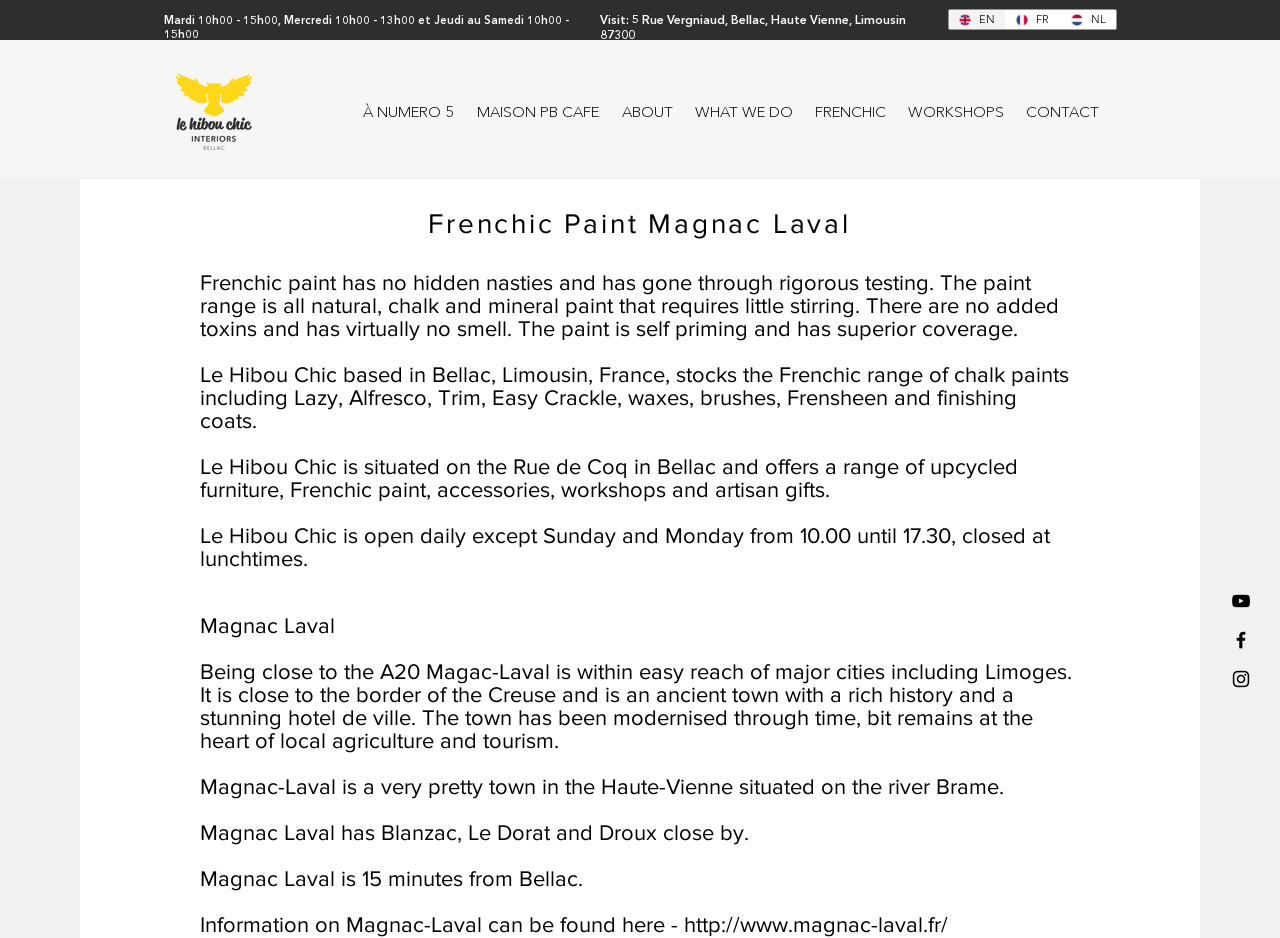What are the opening hours of Le Hibou Chic?
Using the information from the image, give a concise answer in one word or a short phrase.

10.00 until 17.30, closed at lunchtimes